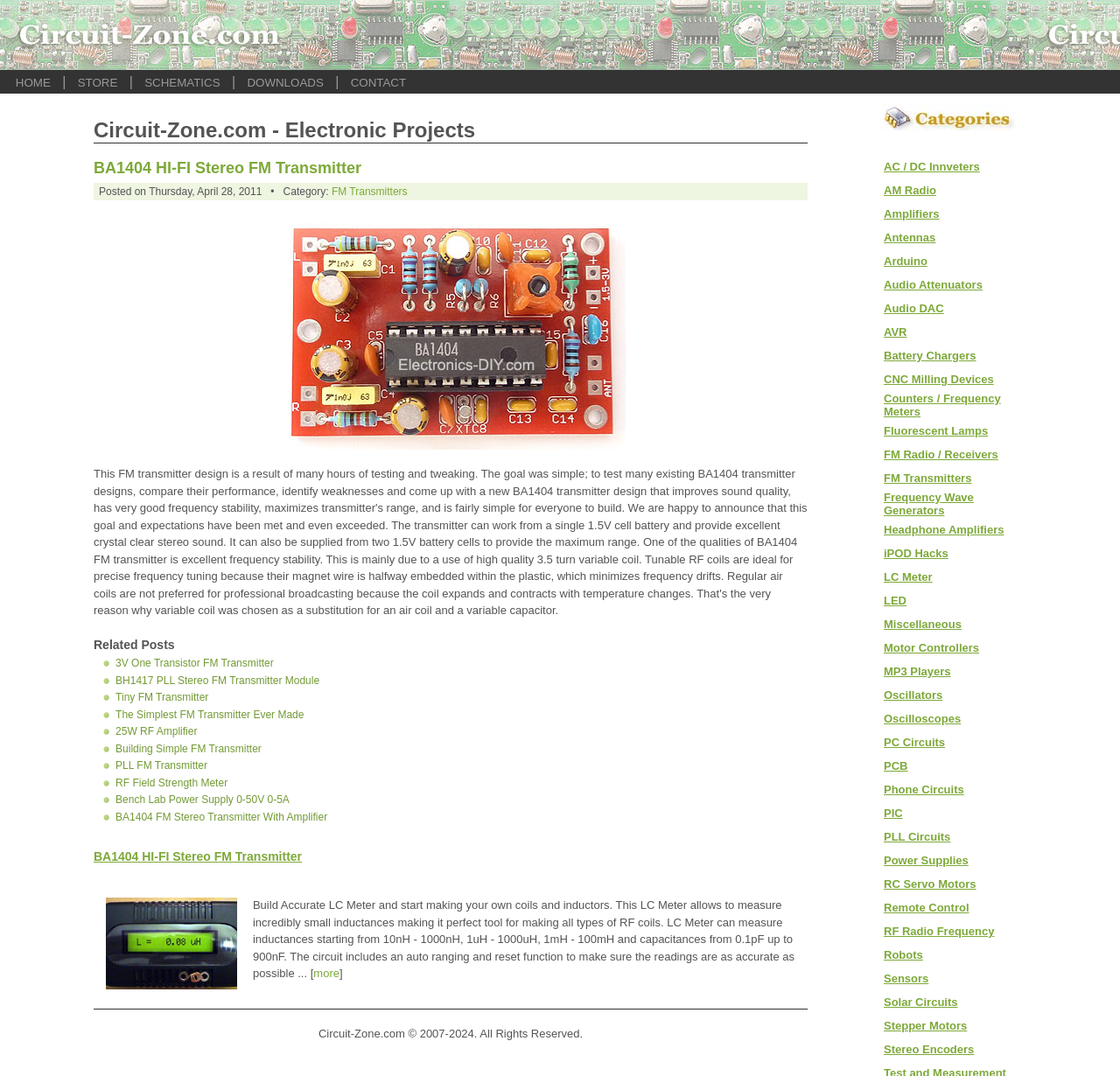What is the name of the website?
Kindly offer a comprehensive and detailed response to the question.

I found the answer by looking at the top of the webpage, where the website's name 'Circuit-Zone.com' is displayed.